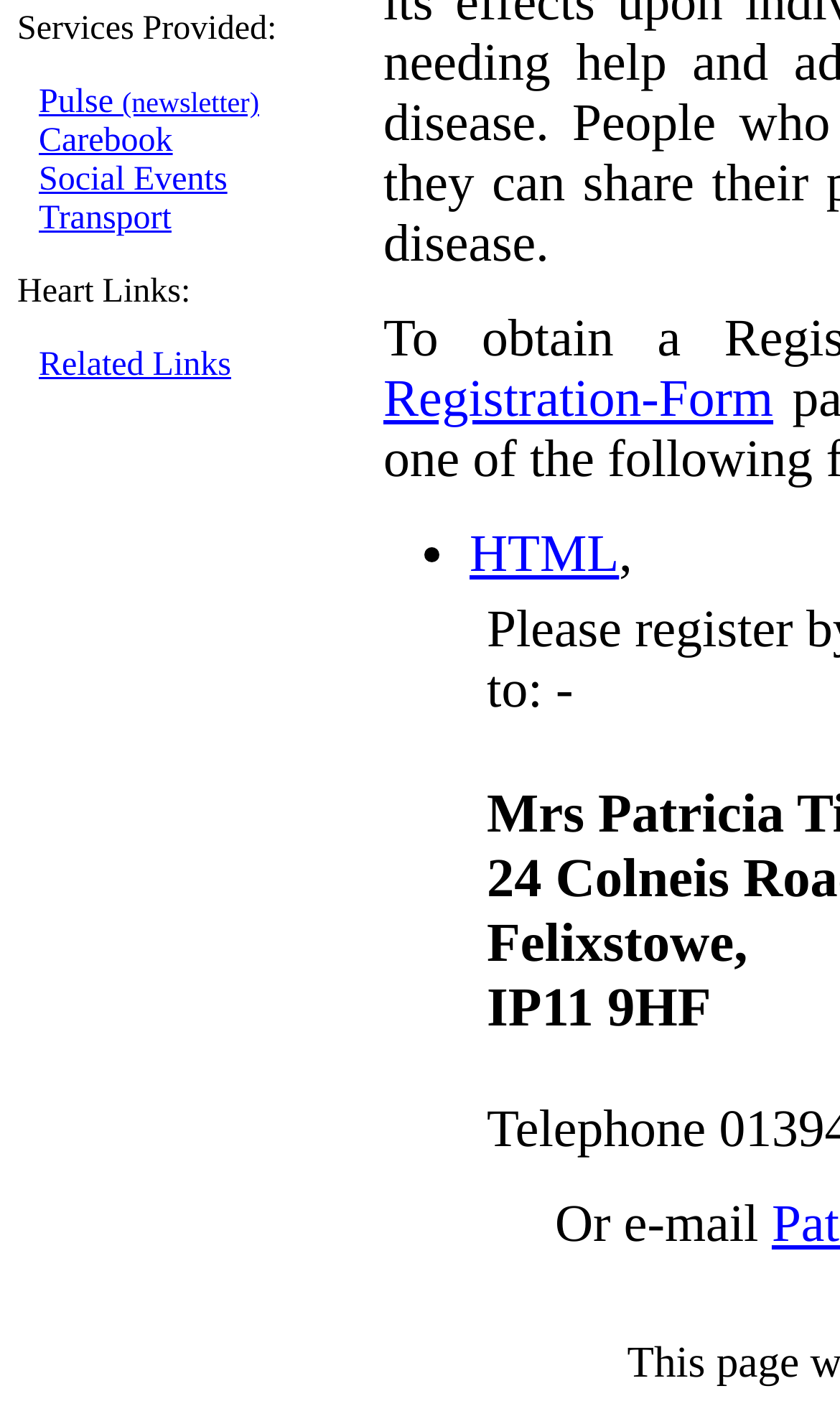Locate the UI element described by Related Links and provide its bounding box coordinates. Use the format (top-left x, top-left y, bottom-right x, bottom-right y) with all values as floating point numbers between 0 and 1.

[0.046, 0.244, 0.275, 0.27]